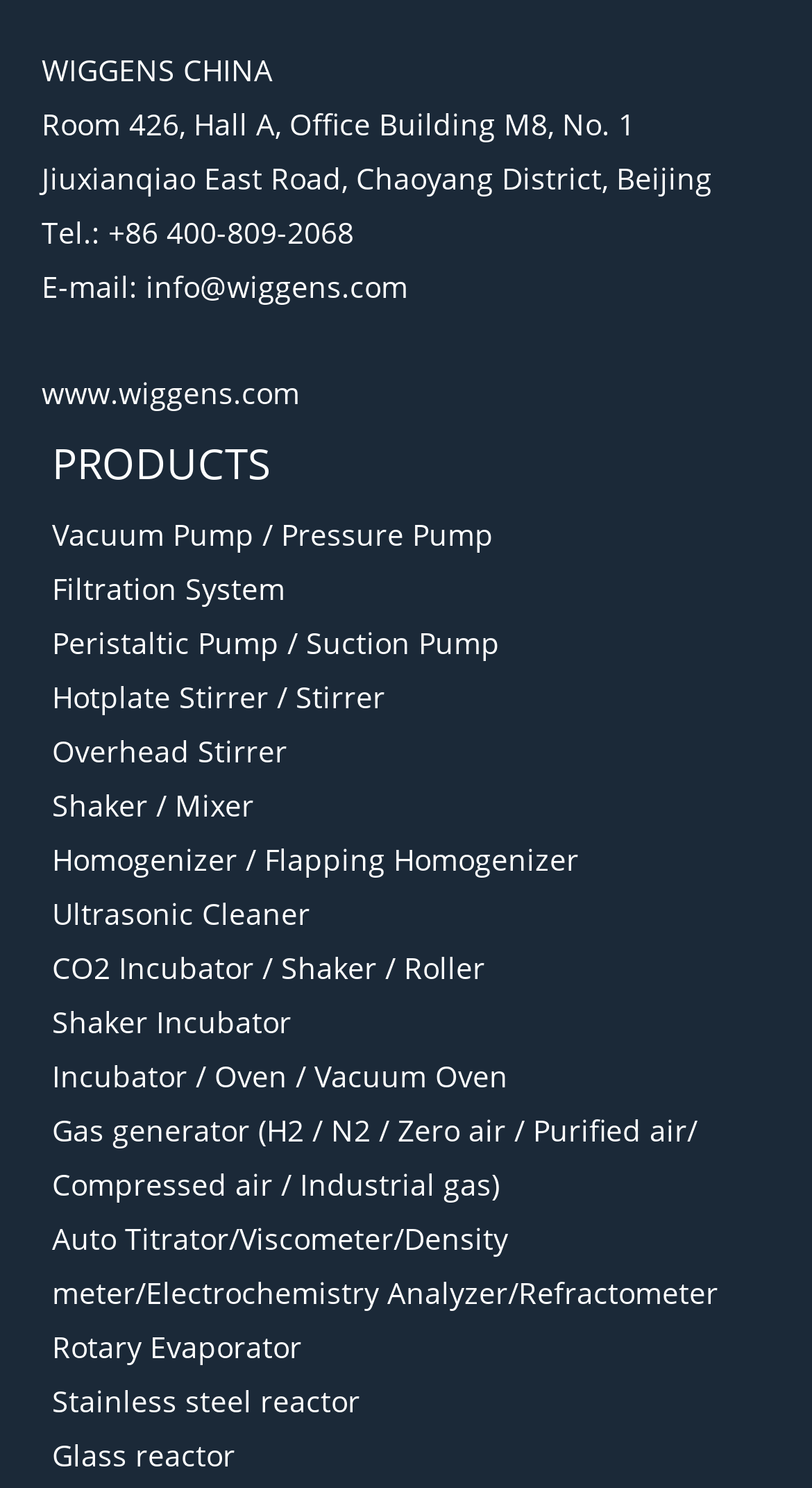Respond with a single word or short phrase to the following question: 
What is the link below '016.1202.6.2'?

Straight Through Screw